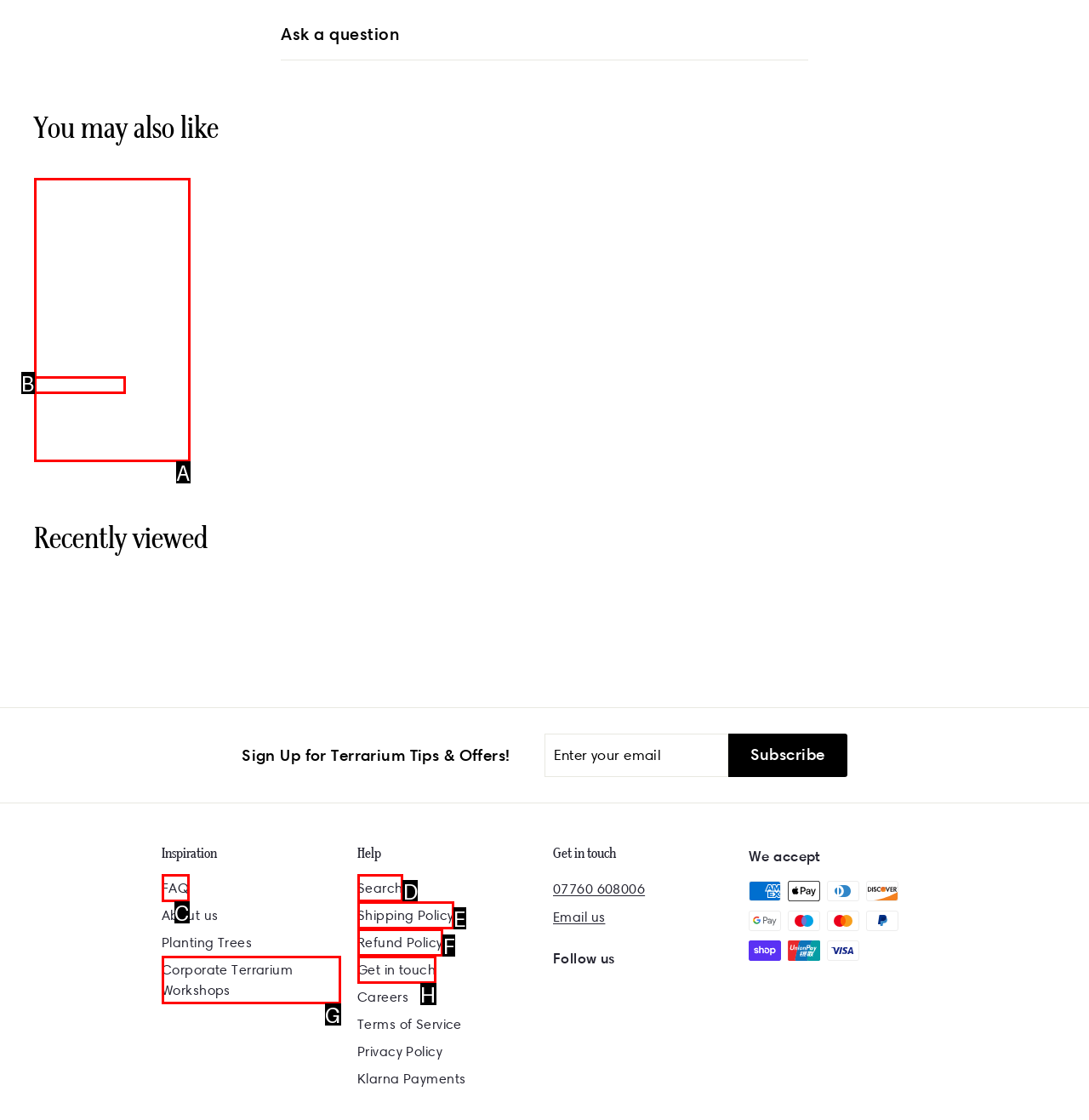Determine which option aligns with the description: FAQ. Provide the letter of the chosen option directly.

C